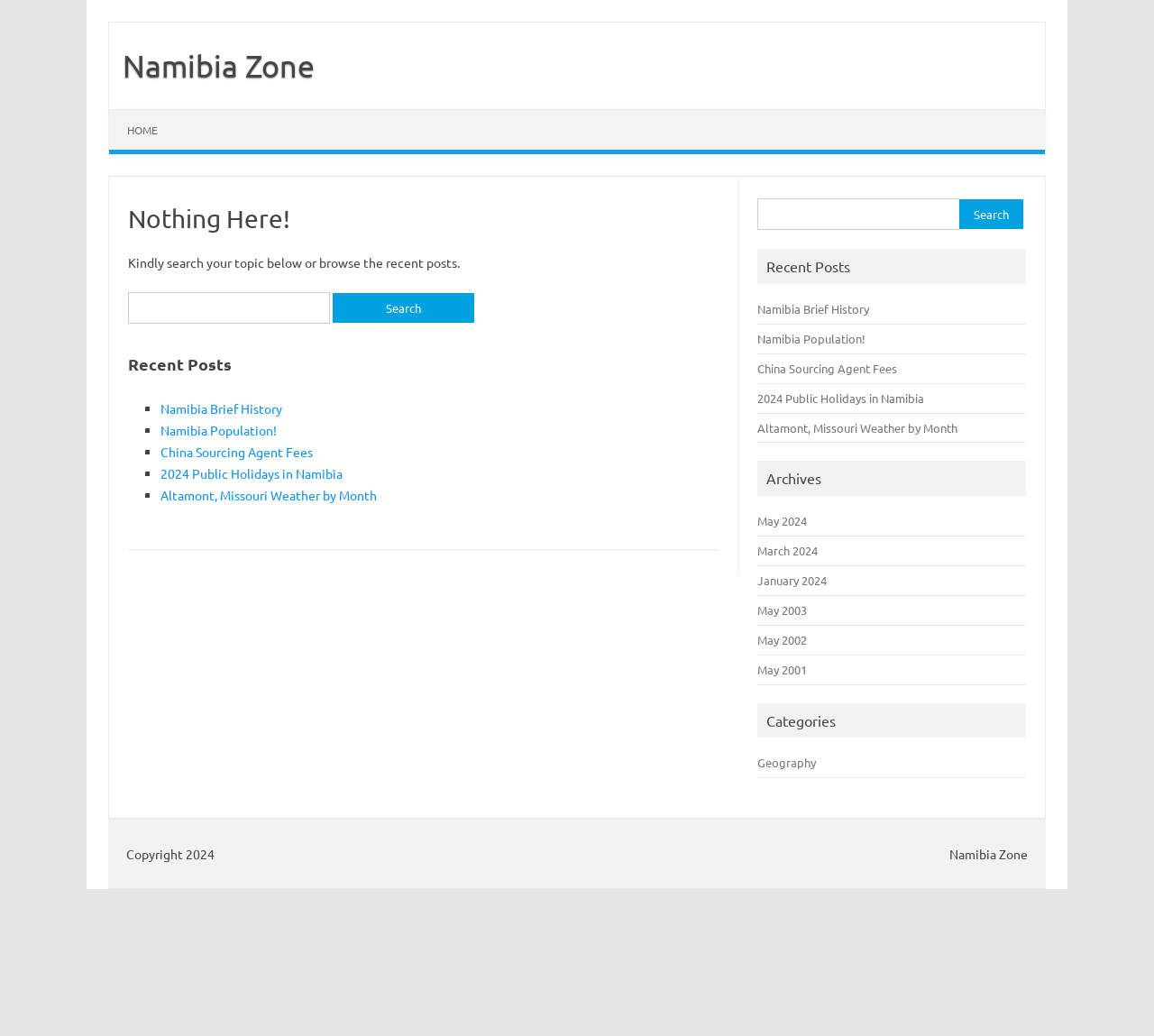Indicate the bounding box coordinates of the clickable region to achieve the following instruction: "Search for something."

[0.111, 0.282, 0.623, 0.318]